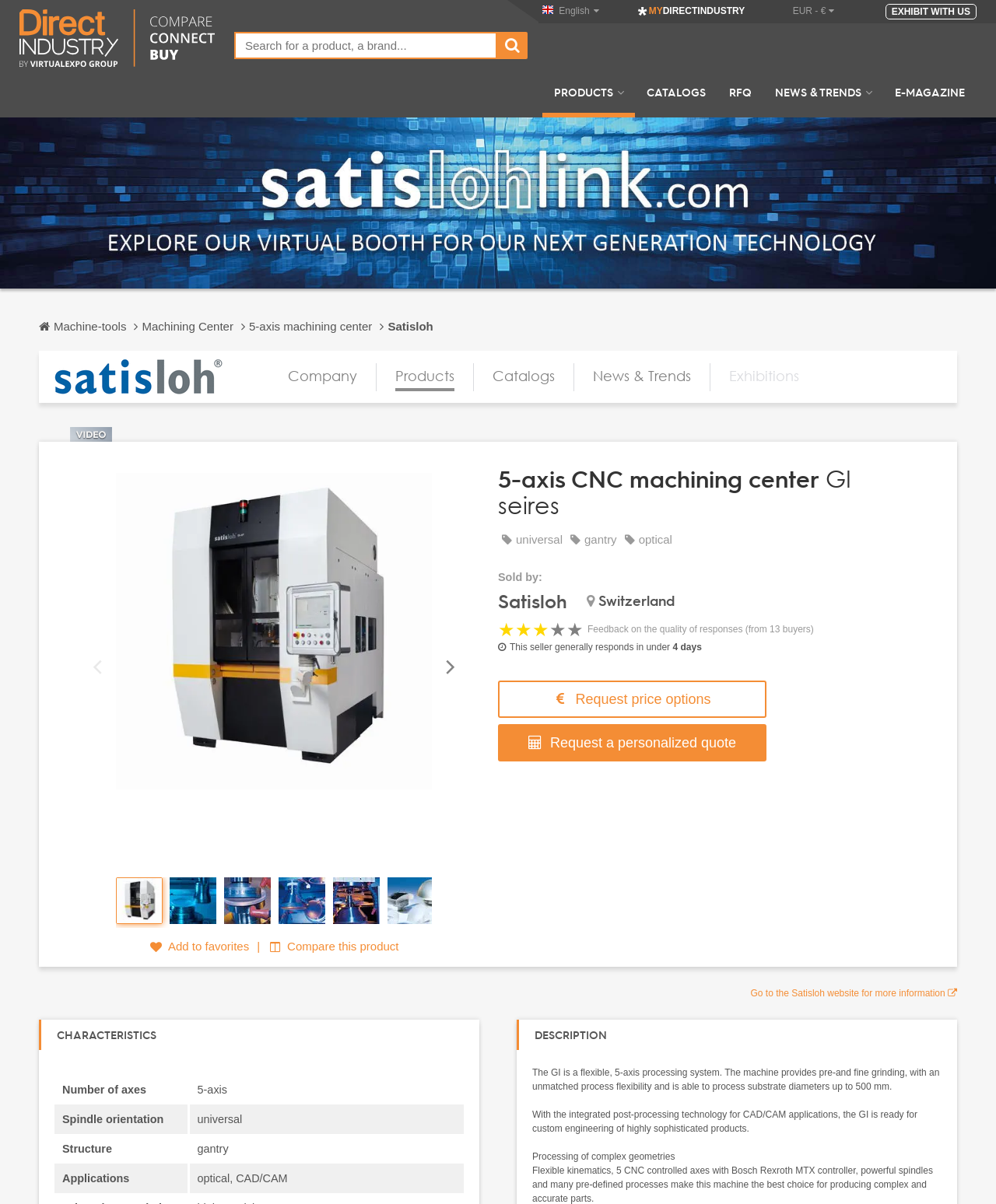What is the application of the machining center?
Refer to the image and give a detailed response to the question.

The application of the machining center can be found in the characteristics section, where it is listed as 'Applications: optical, CAD/CAM'.